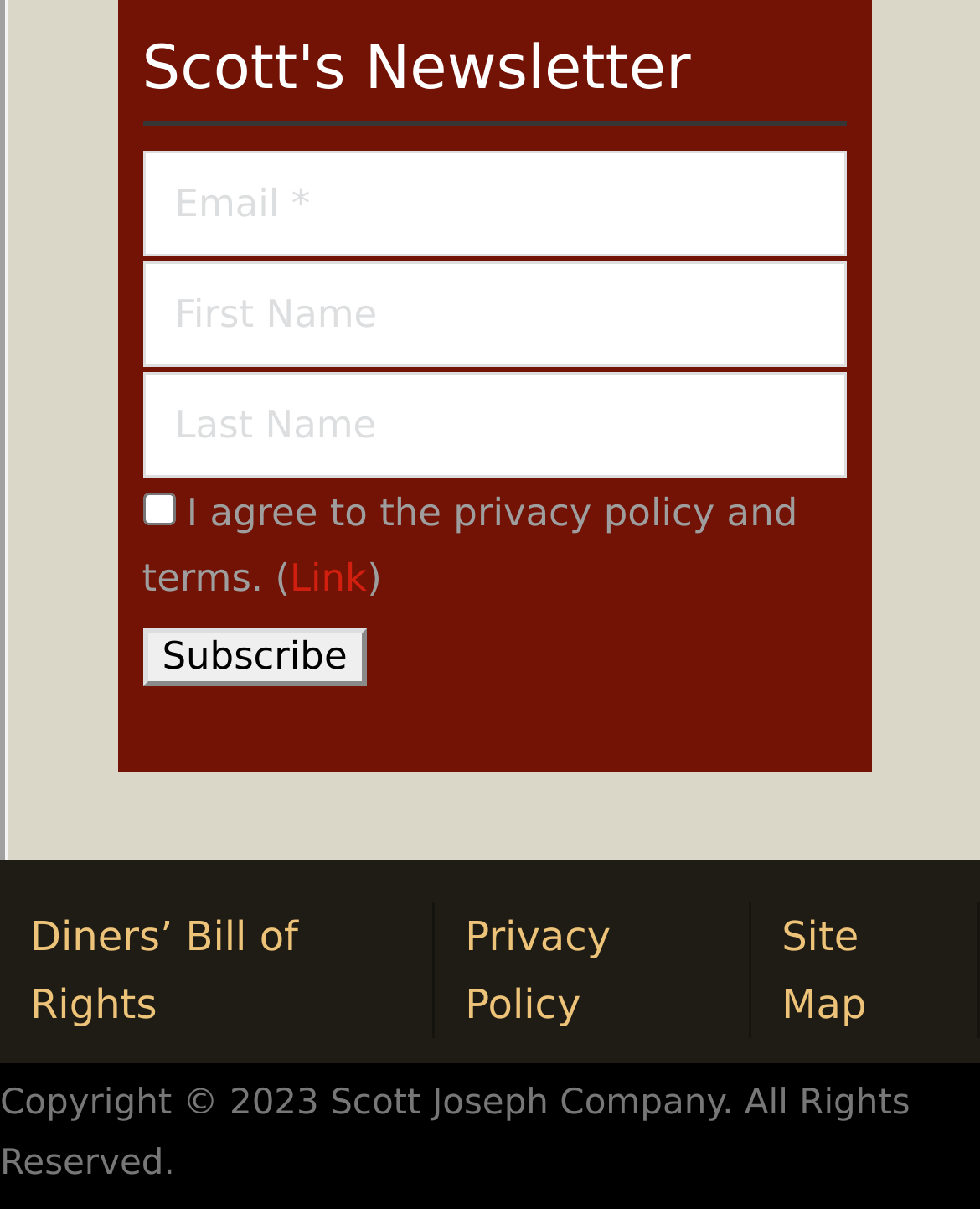Identify the bounding box coordinates necessary to click and complete the given instruction: "Read the Diners’ Bill of Rights".

[0.0, 0.746, 0.444, 0.859]